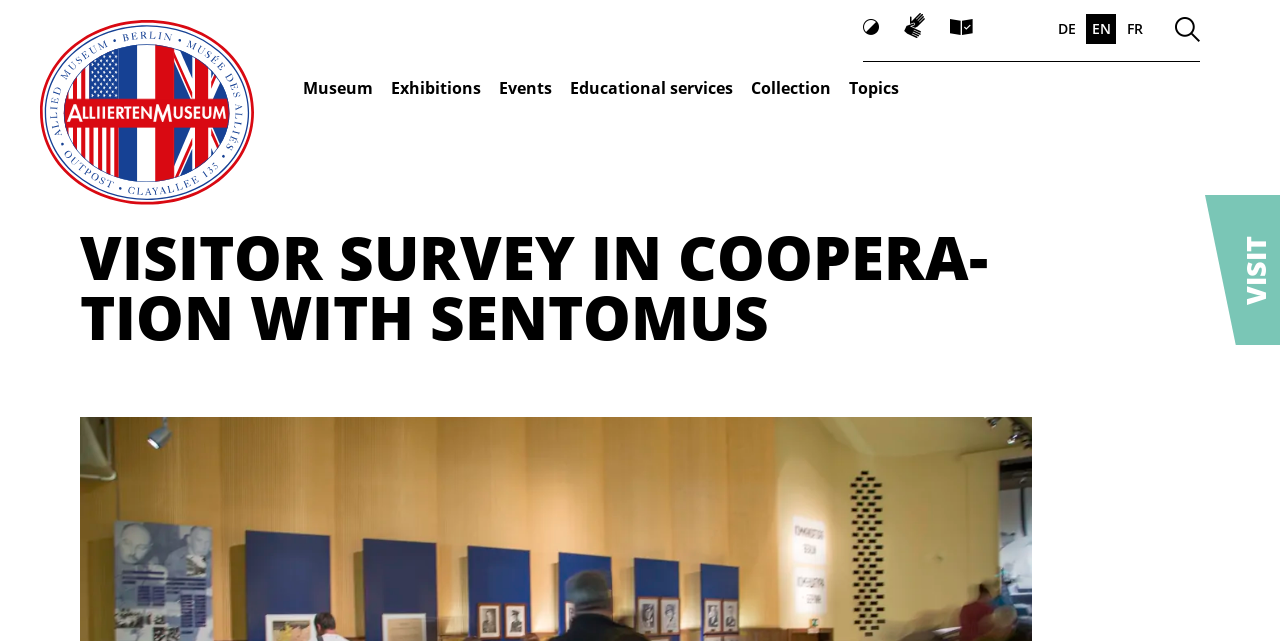Show the bounding box coordinates for the element that needs to be clicked to execute the following instruction: "Visit the exhibitions page". Provide the coordinates in the form of four float numbers between 0 and 1, i.e., [left, top, right, bottom].

[0.298, 0.111, 0.383, 0.165]